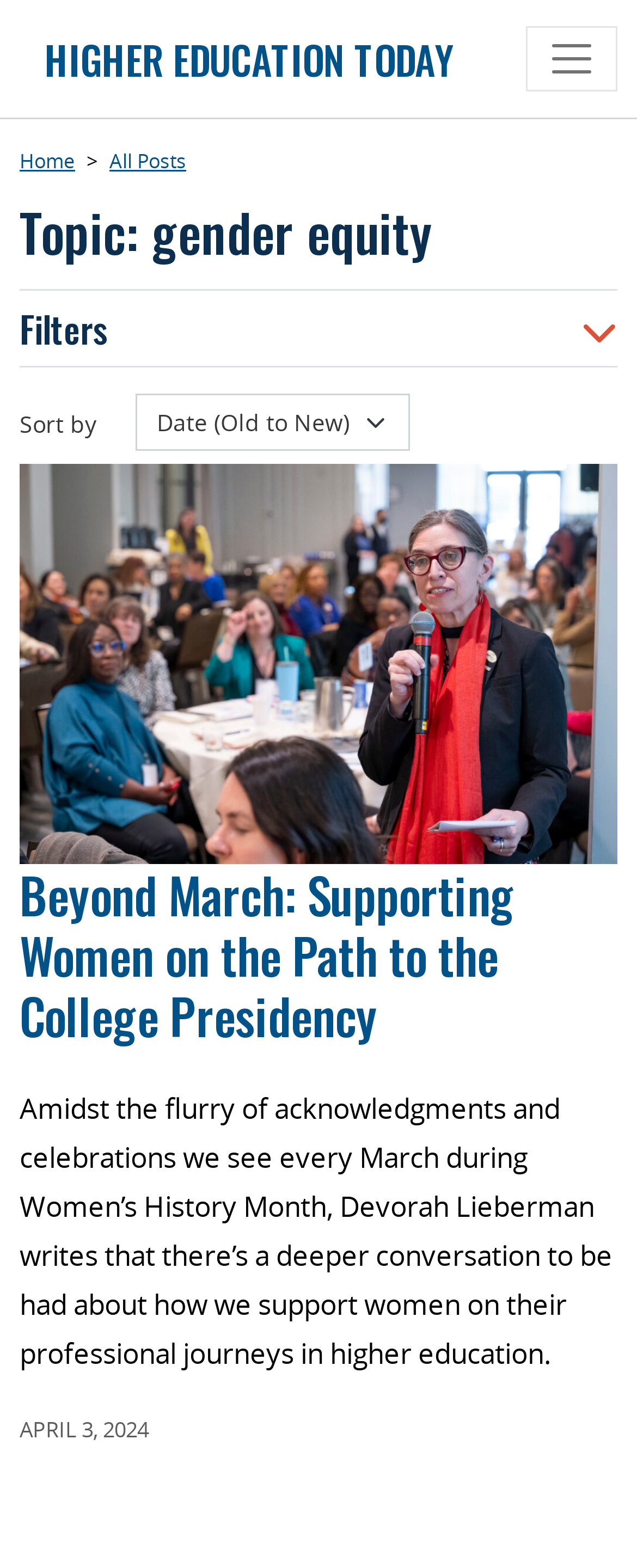What is the navigation button at the top right corner for?
Use the screenshot to answer the question with a single word or phrase.

To toggle navigation